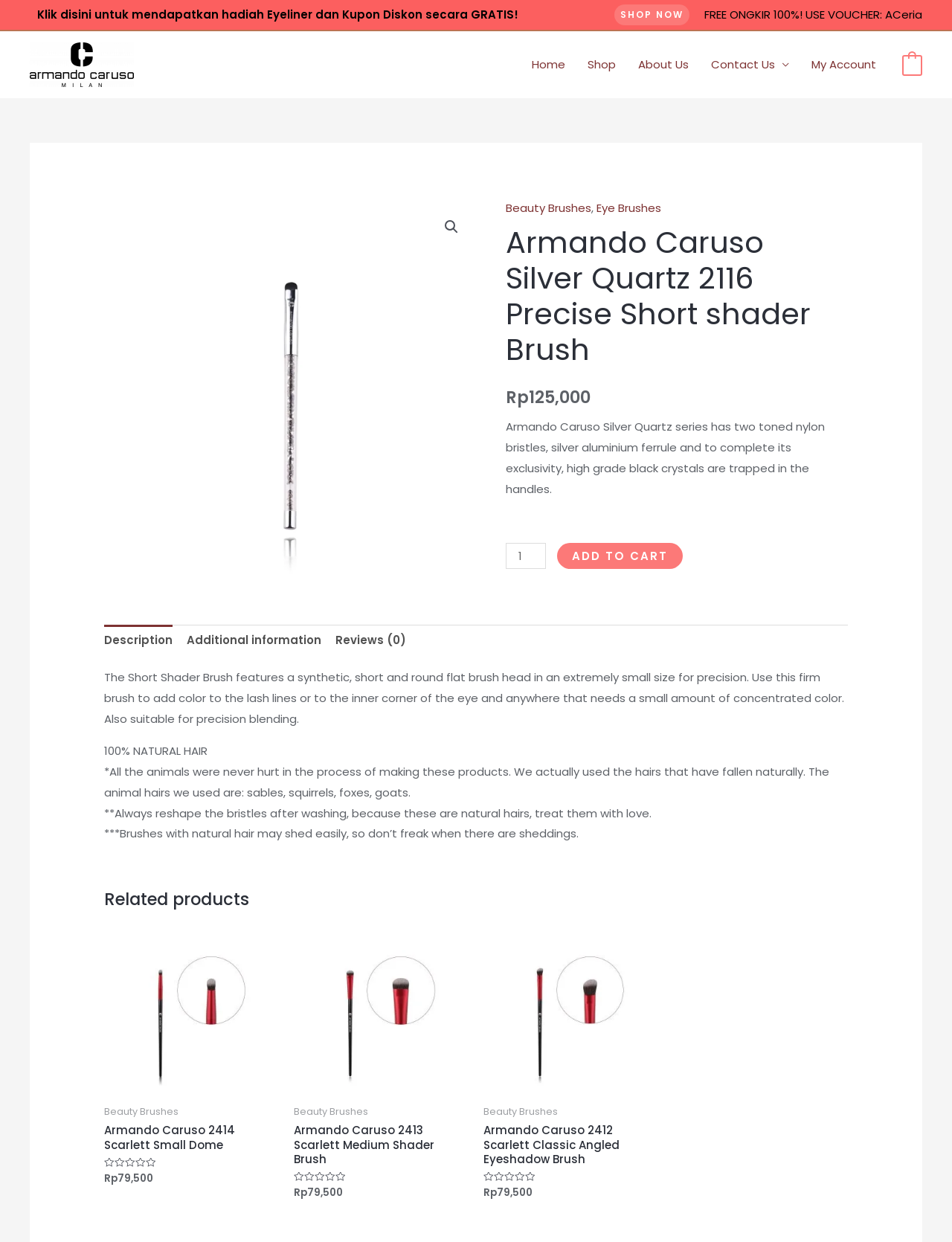Can you determine the bounding box coordinates of the area that needs to be clicked to fulfill the following instruction: "Toggle search"?

None